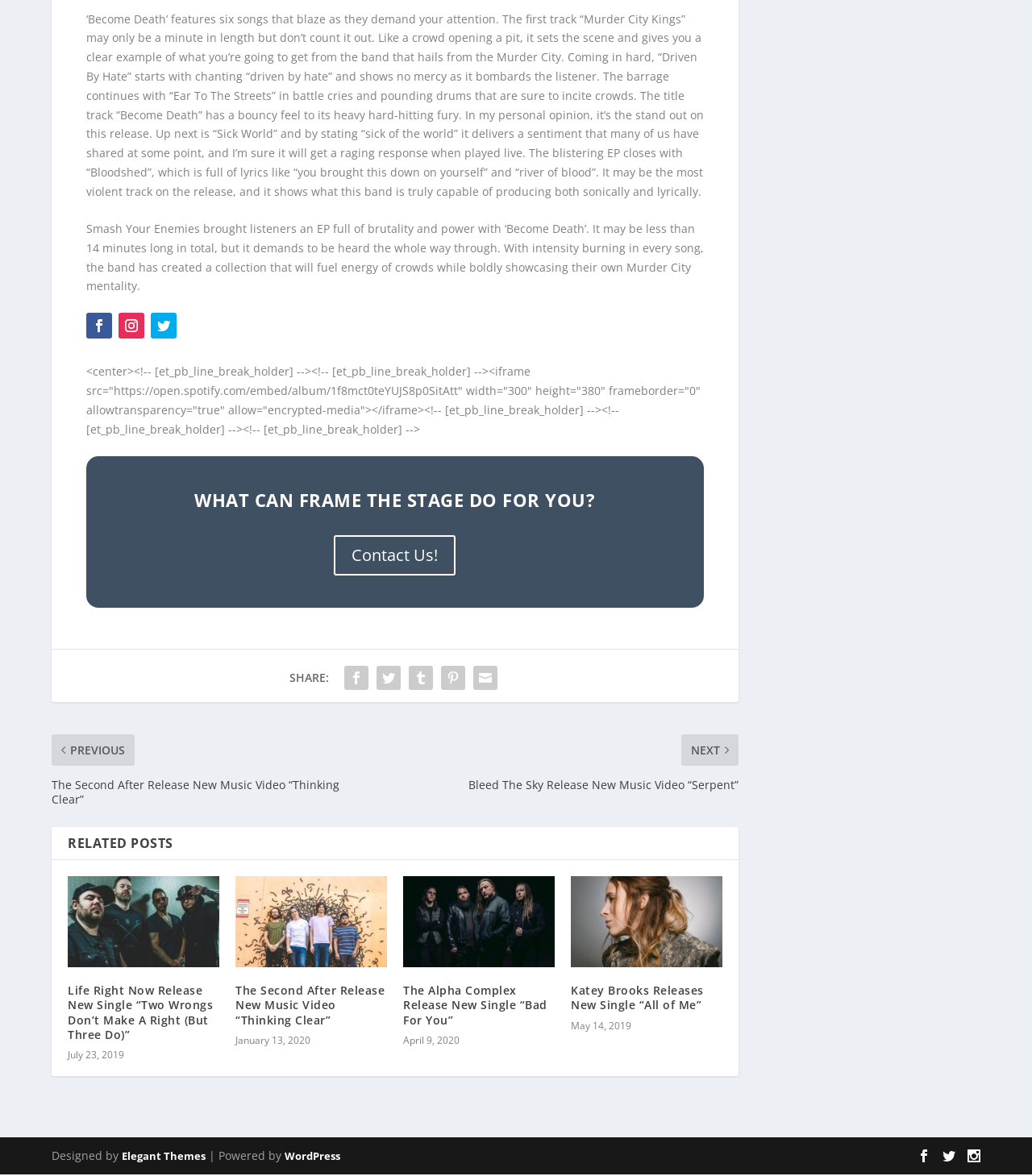Predict the bounding box of the UI element based on this description: "Elegant Themes".

[0.118, 0.978, 0.199, 0.99]